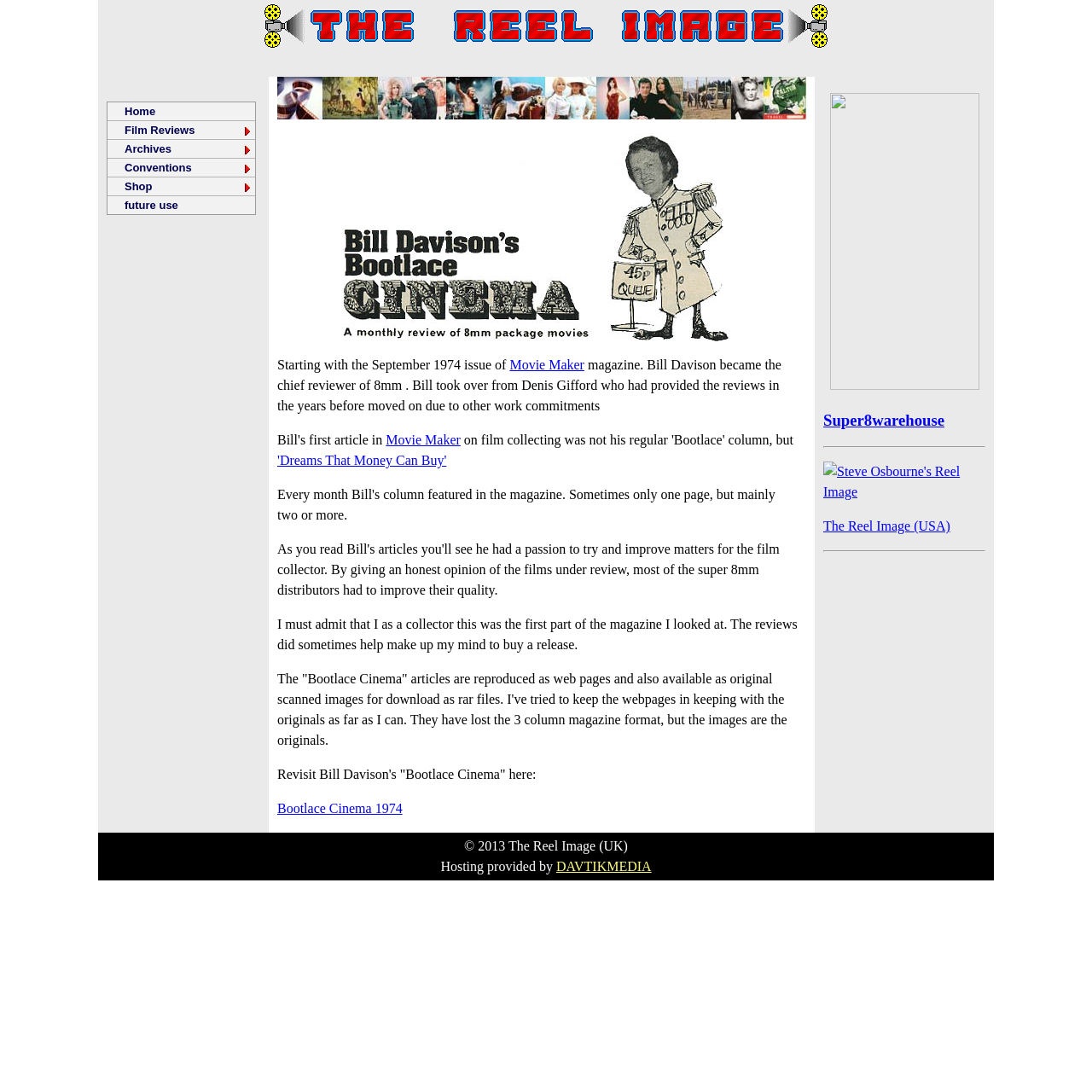Please provide the bounding box coordinates for the element that needs to be clicked to perform the instruction: "Click the 'Home' link". The coordinates must consist of four float numbers between 0 and 1, formatted as [left, top, right, bottom].

[0.098, 0.094, 0.234, 0.111]